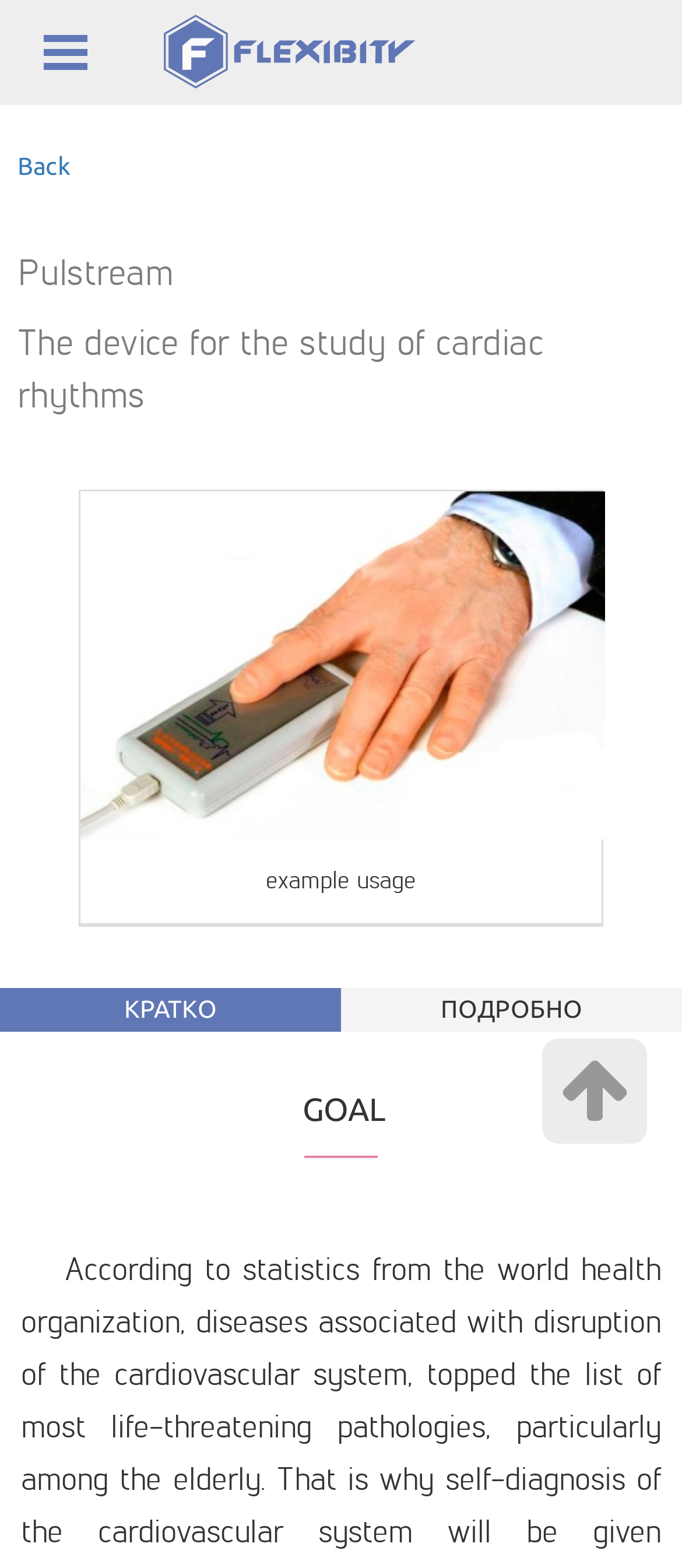Based on the element description etiquette, identify the bounding box of the UI element in the given webpage screenshot. The coordinates should be in the format (top-left x, top-left y, bottom-right x, bottom-right y) and must be between 0 and 1.

None